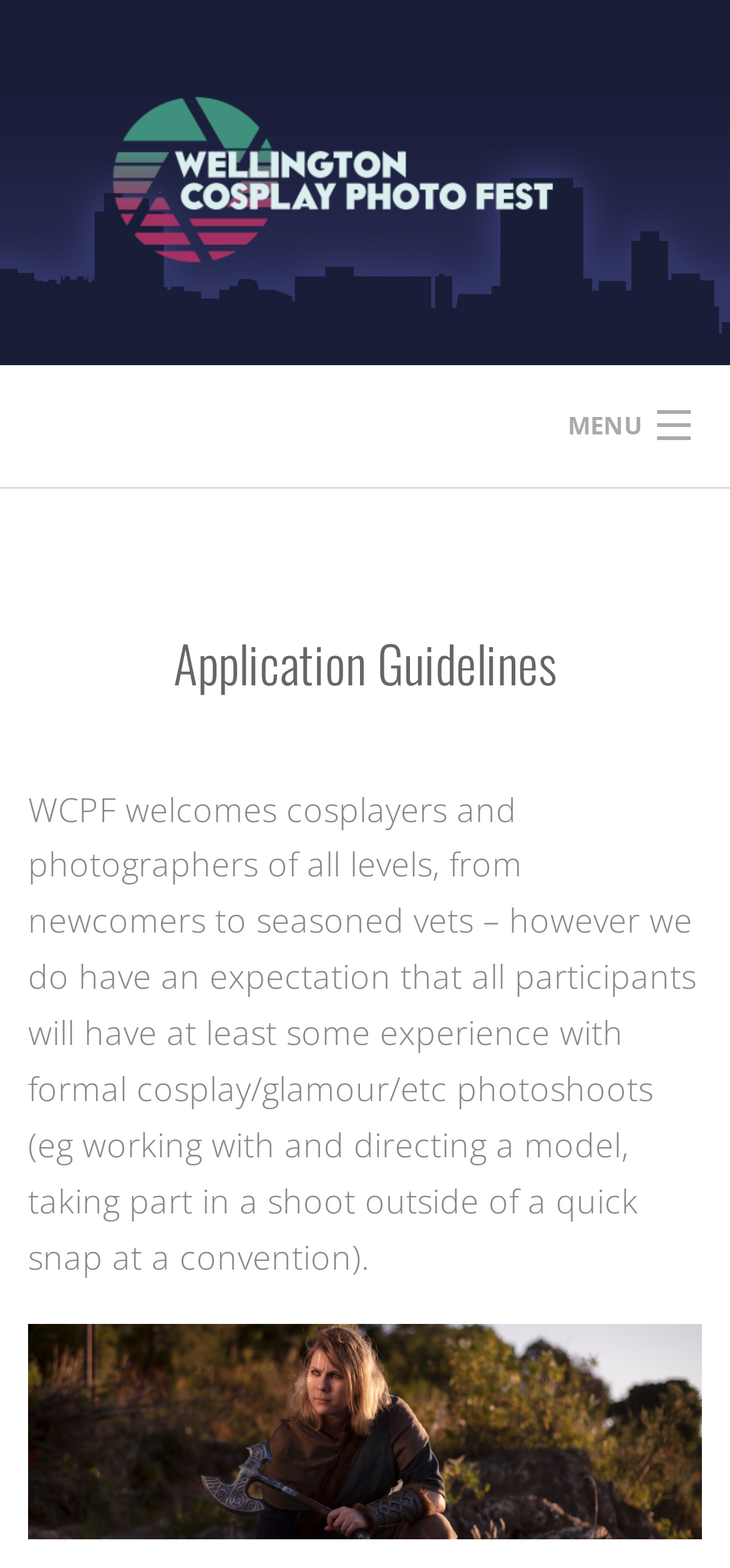Answer the question in a single word or phrase:
What is the expectation for participants?

Some experience in photoshoots